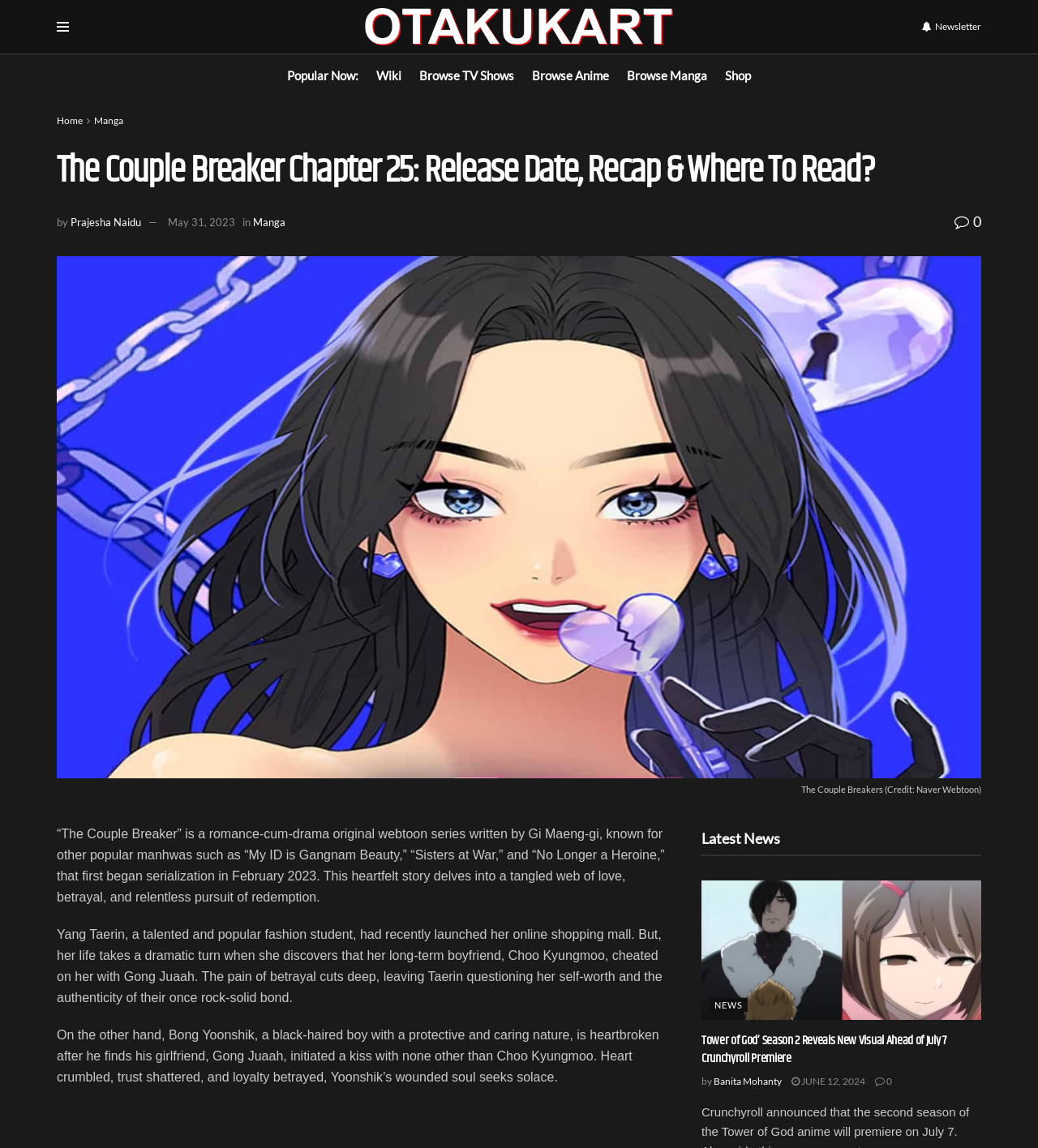What is the name of the webtoon series?
Please provide a single word or phrase as your answer based on the image.

The Couple Breaker